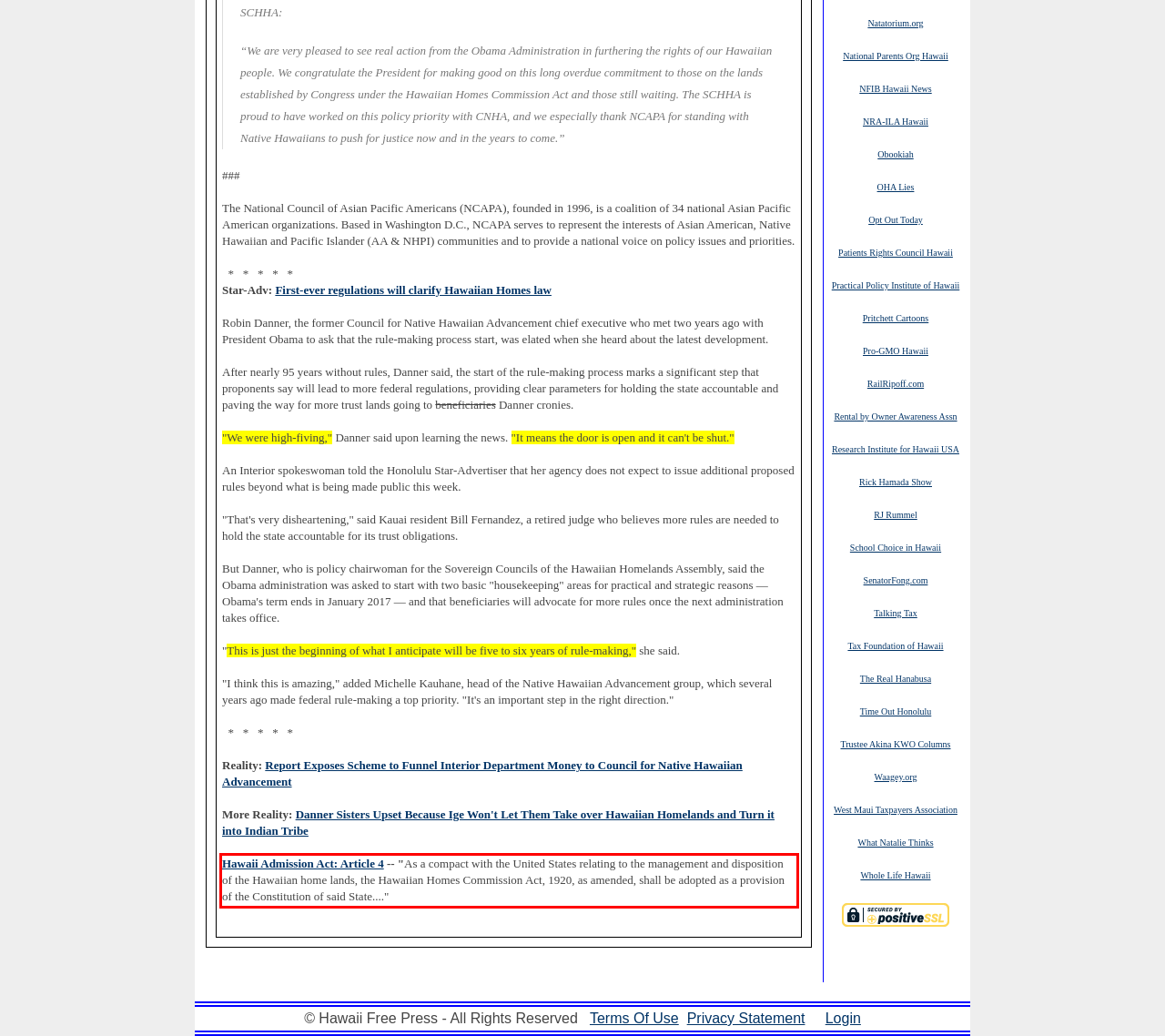Examine the screenshot of the webpage, locate the red bounding box, and generate the text contained within it.

Hawaii Admission Act: Article 4 -- "As a compact with the United States relating to the management and disposition of the Hawaiian home lands, the Hawaiian Homes Commission Act, 1920, as amended, shall be adopted as a provision of the Constitution of said State...."